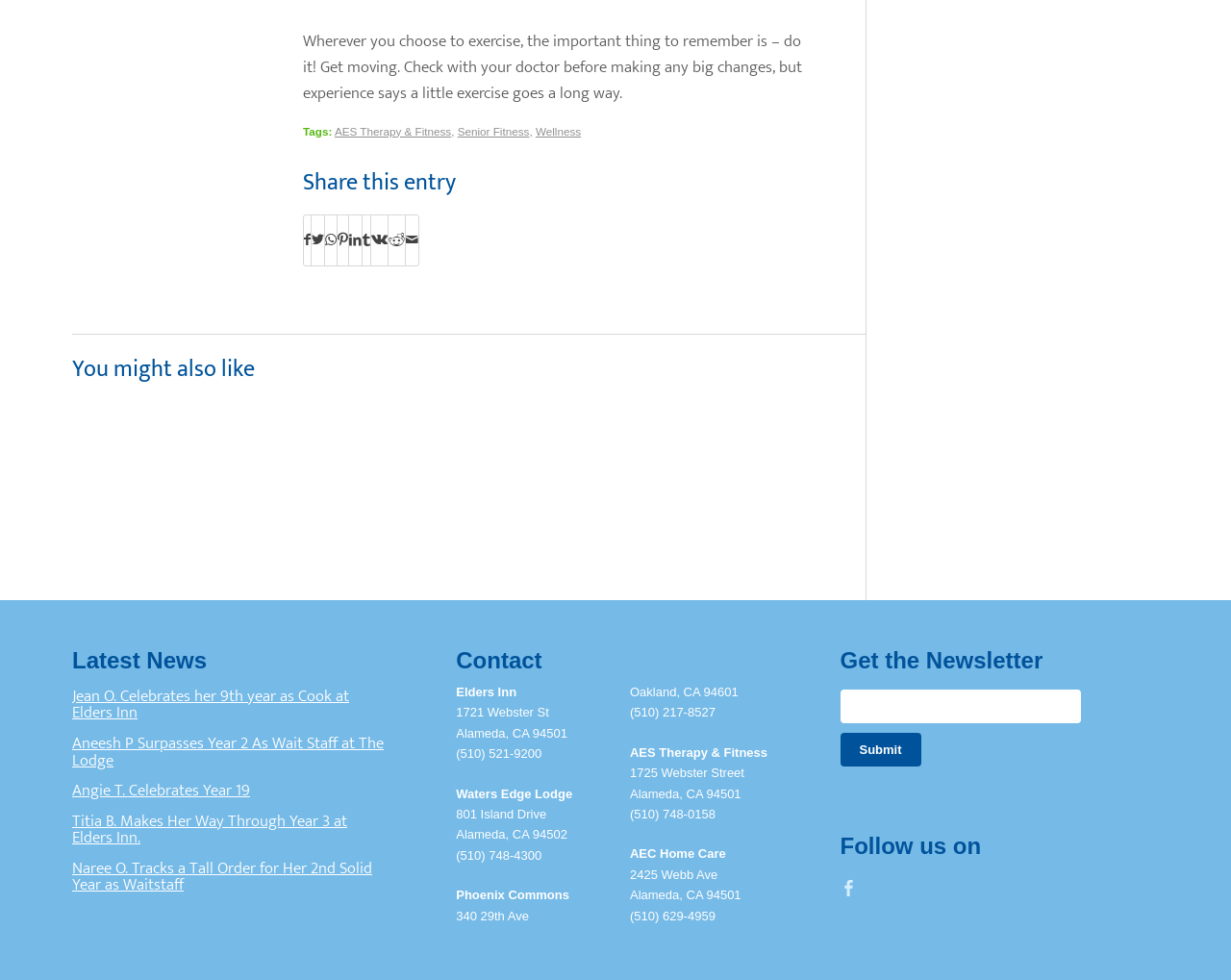Can you provide the bounding box coordinates for the element that should be clicked to implement the instruction: "View 'Home' page"?

None